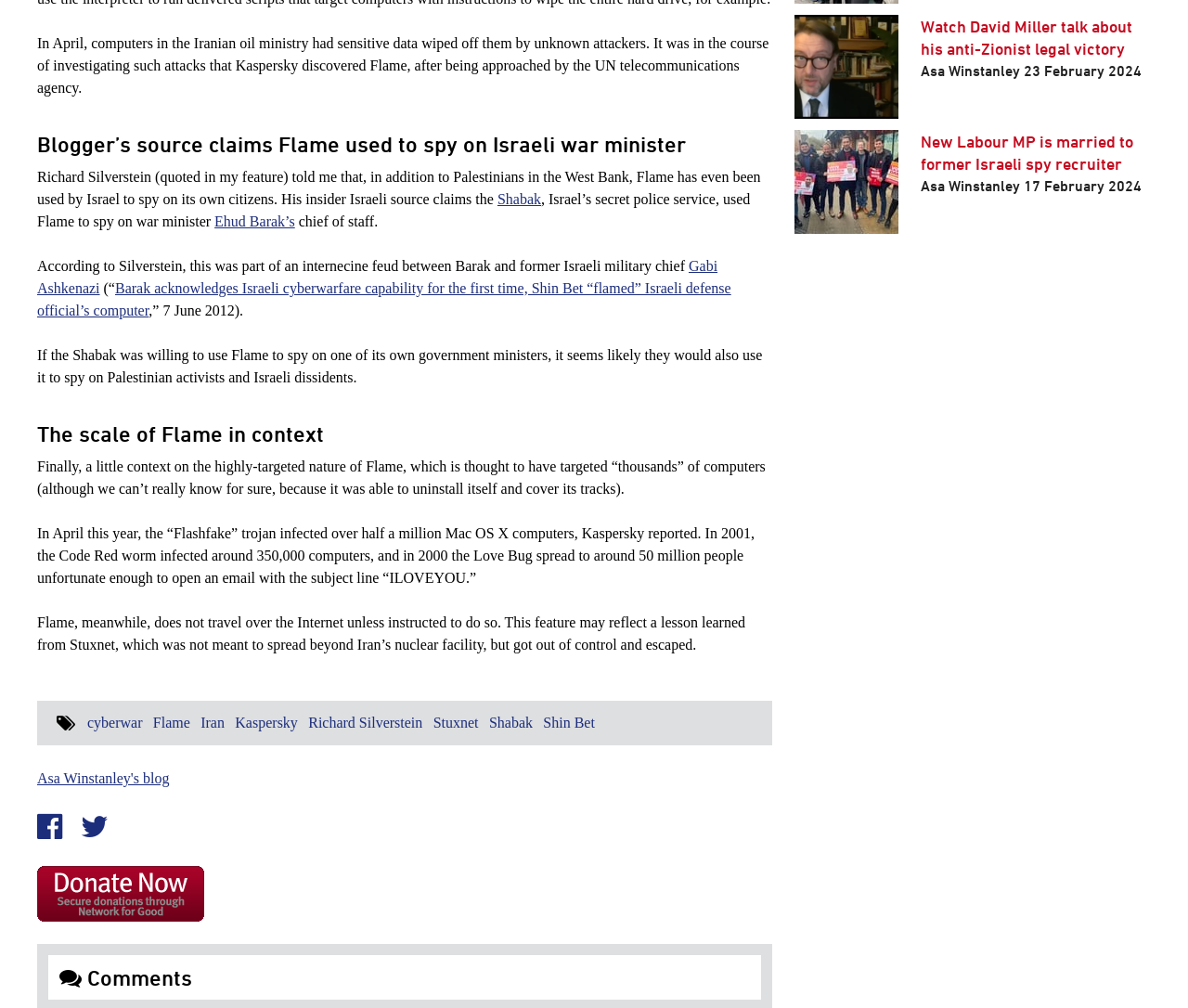Answer the question in a single word or phrase:
What is the name of the Israeli war minister mentioned in the article?

Ehud Barak